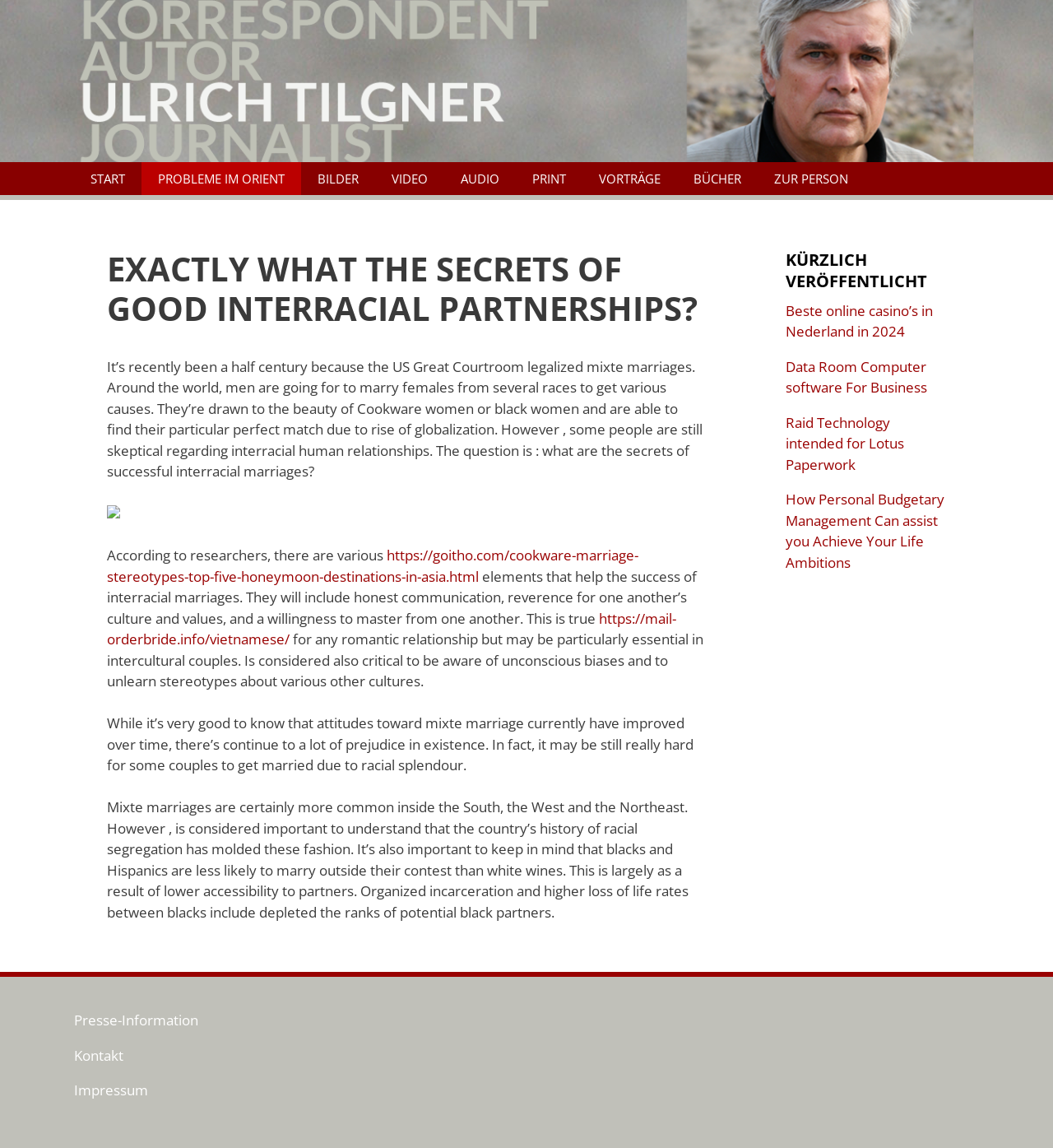What is the approximate position of the image on the webpage?
Based on the image content, provide your answer in one word or a short phrase.

Top-left